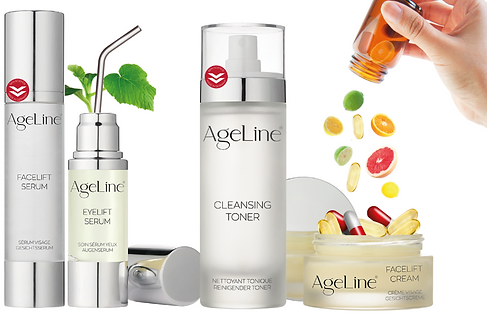Please answer the following question using a single word or phrase: 
How many products are displayed?

Four